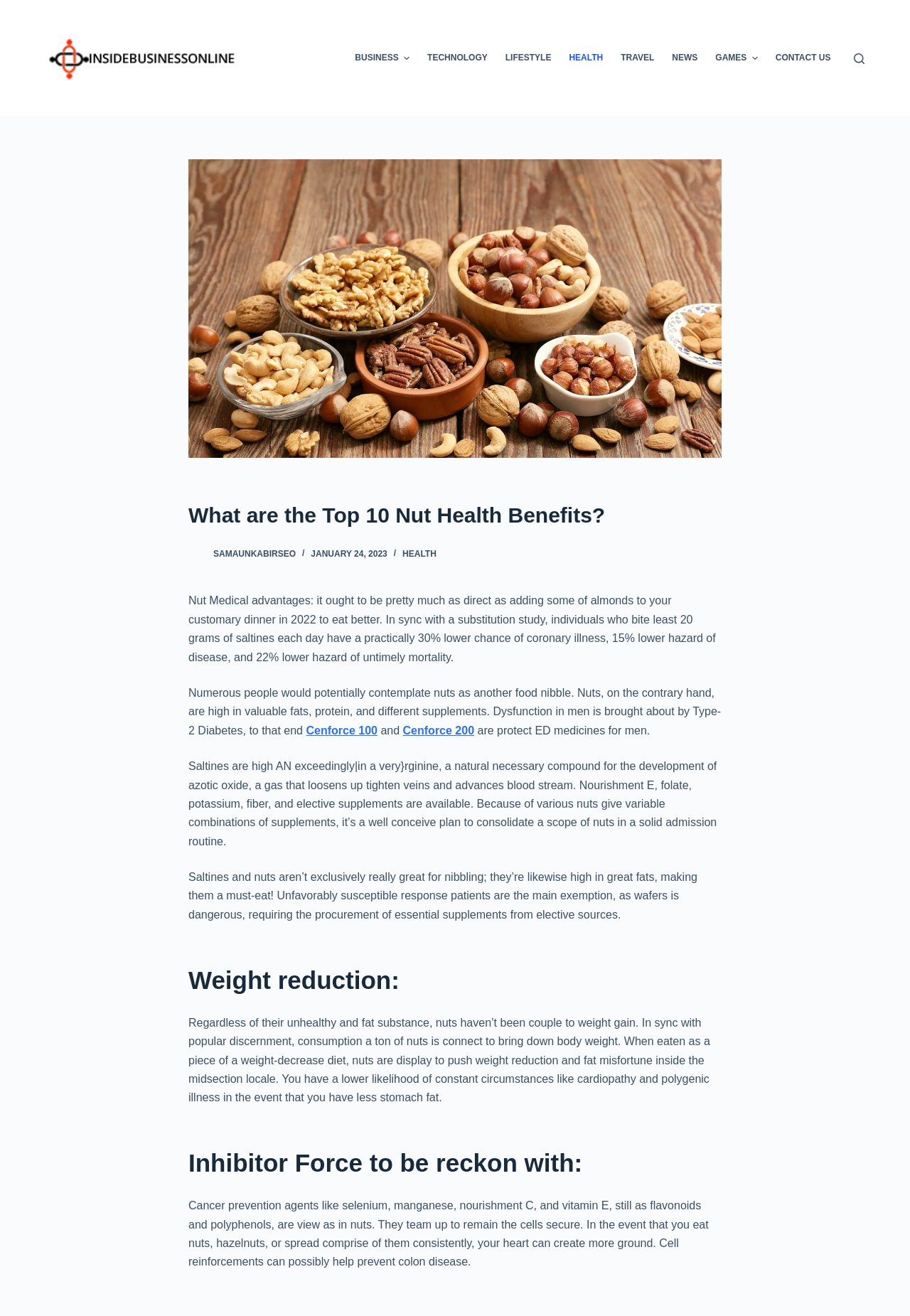What is the main topic of this webpage?
Using the image, respond with a single word or phrase.

Nut Health Benefits